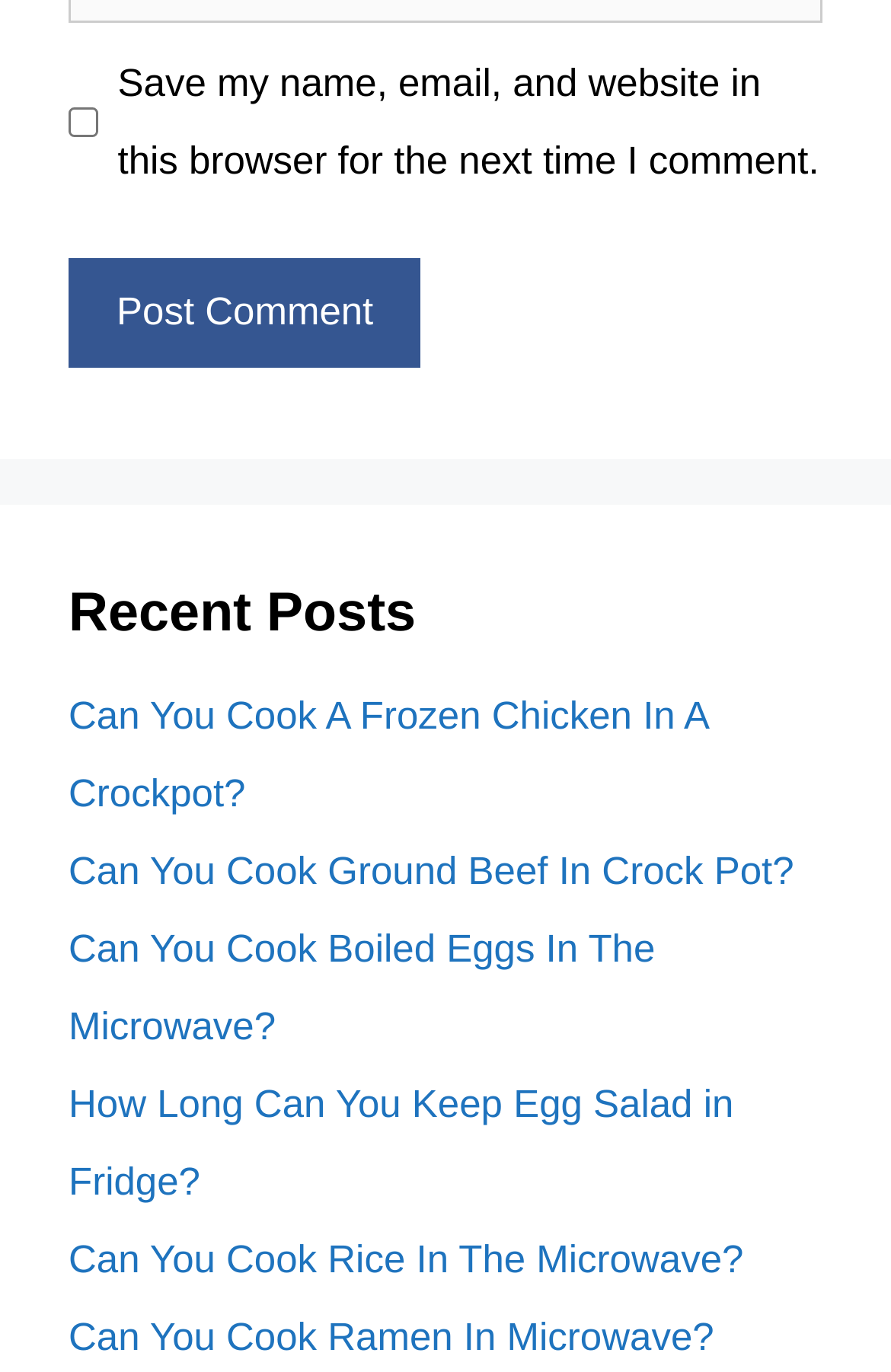What is the purpose of the checkbox?
Please respond to the question with as much detail as possible.

The checkbox is located above the 'Post Comment' button, and its label is 'Save my name, email, and website in this browser for the next time I comment.' This suggests that the purpose of the checkbox is to save the user's comment information for future use.